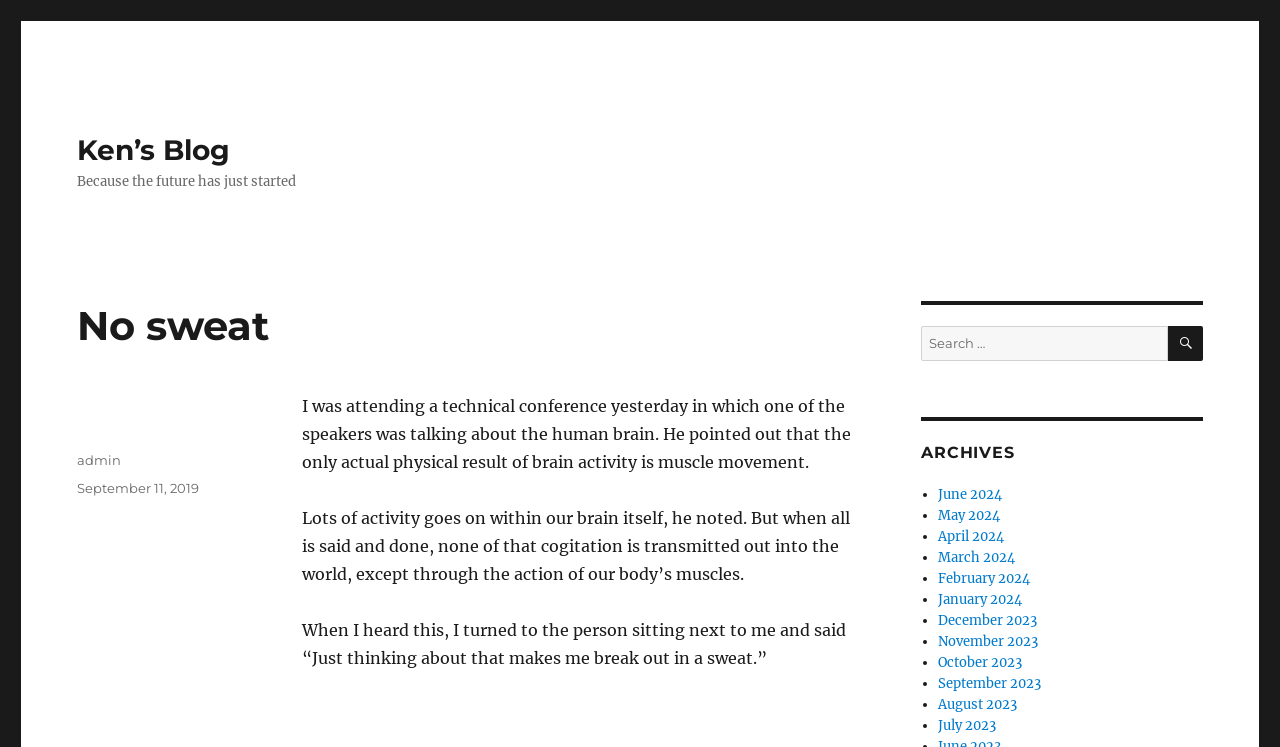Extract the bounding box coordinates for the described element: "About the chair". The coordinates should be represented as four float numbers between 0 and 1: [left, top, right, bottom].

None